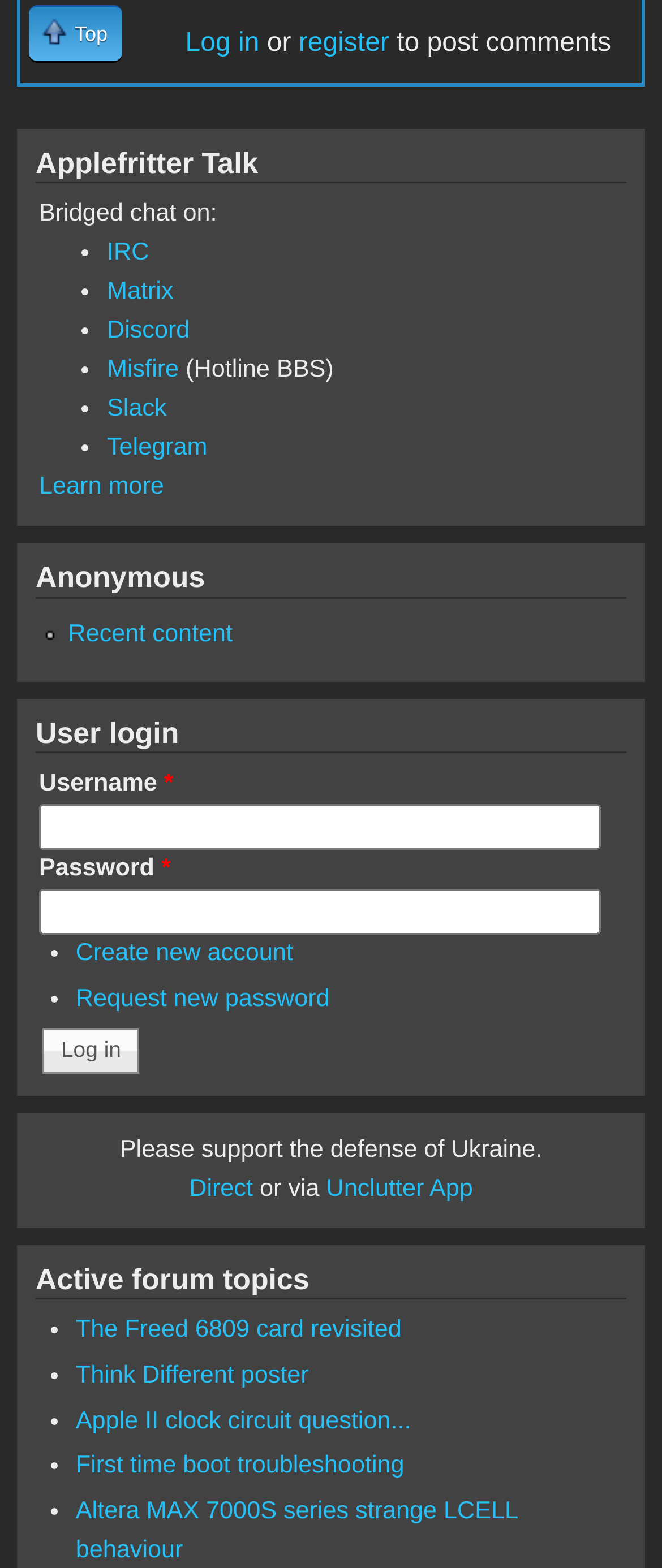Please provide a one-word or phrase answer to the question: 
What is the purpose of the 'Learn more' link?

To learn more about bridged chat